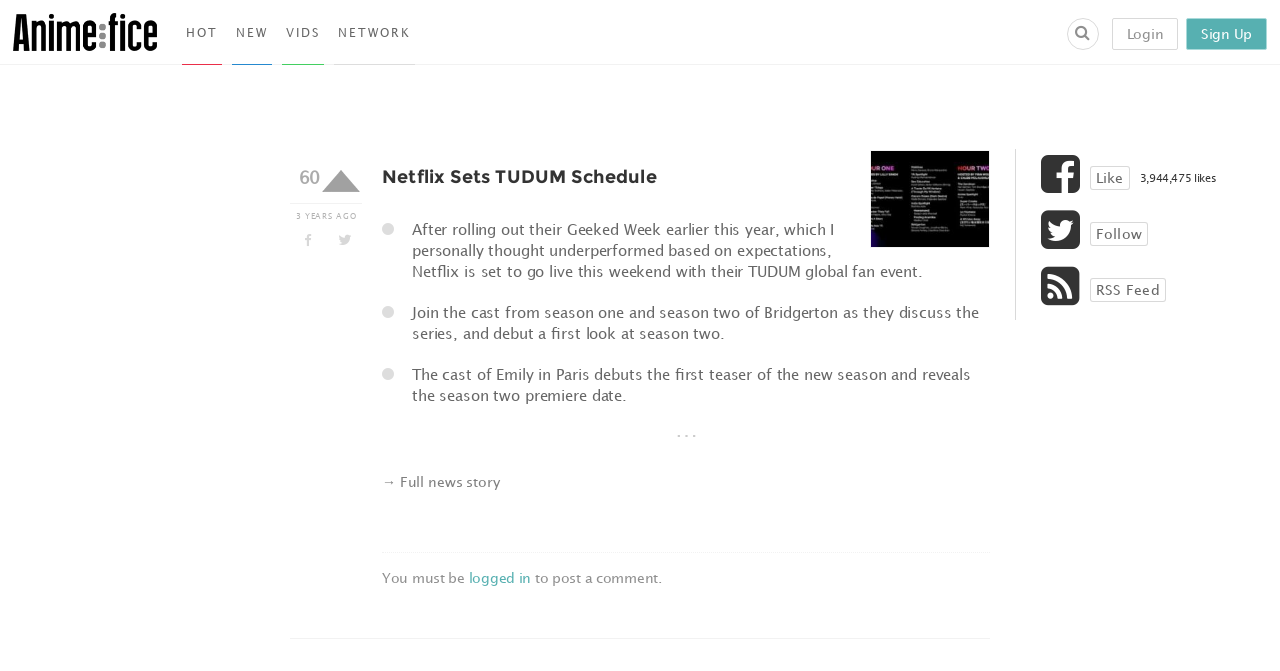Determine the bounding box coordinates of the clickable element necessary to fulfill the instruction: "Click on Animefice logo". Provide the coordinates as four float numbers within the 0 to 1 range, i.e., [left, top, right, bottom].

[0.01, 0.019, 0.123, 0.076]